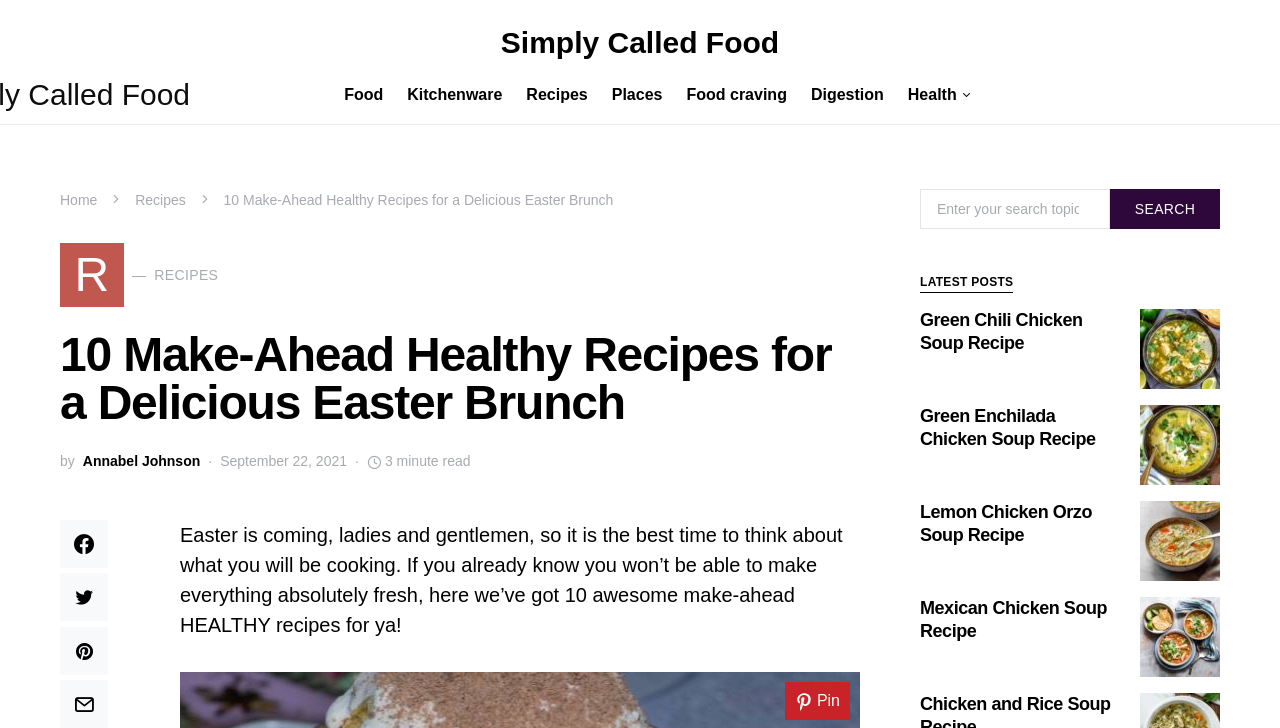Ascertain the bounding box coordinates for the UI element detailed here: "Simply Called Food". The coordinates should be provided as [left, top, right, bottom] with each value being a float between 0 and 1.

[0.391, 0.027, 0.609, 0.089]